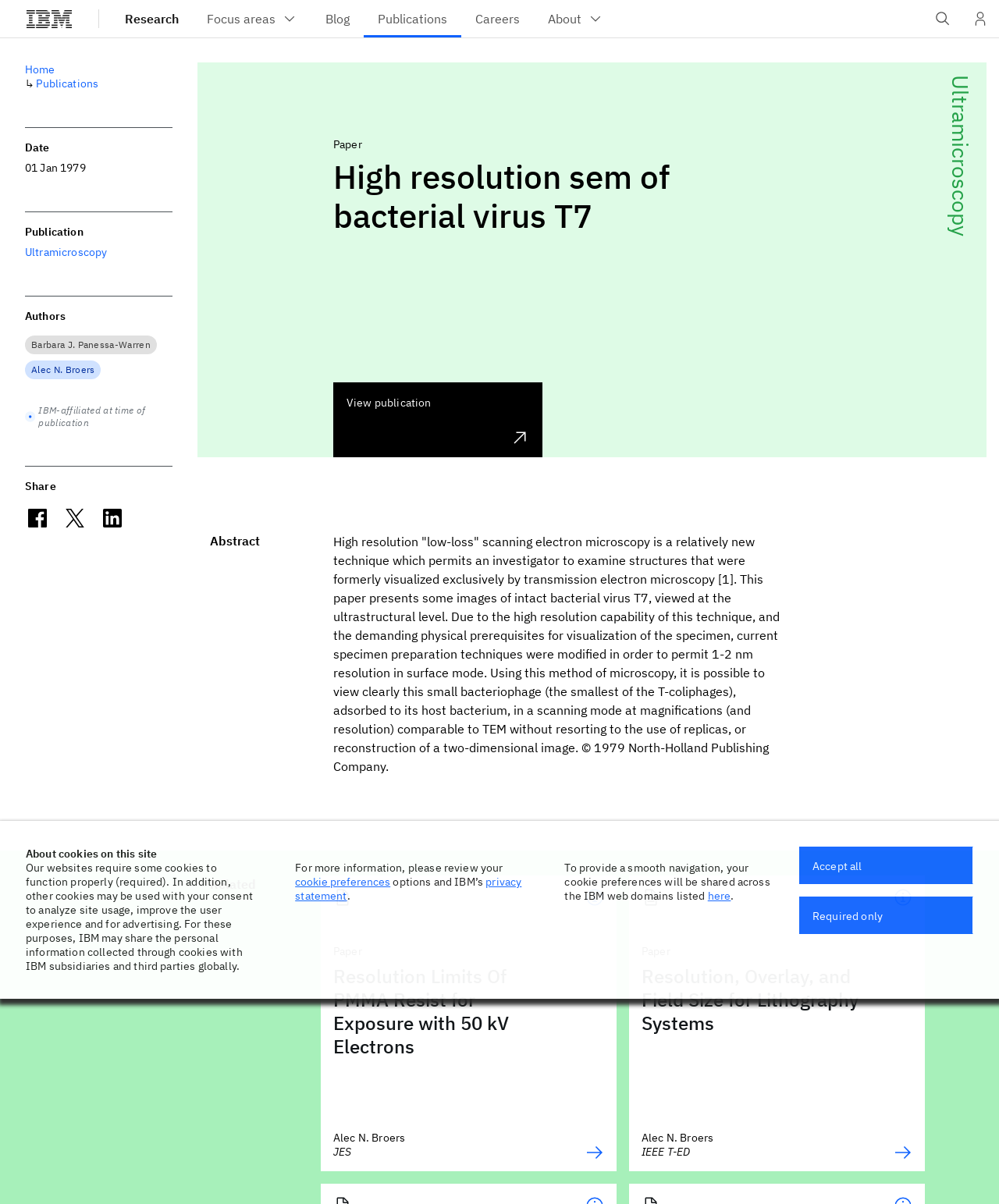Can you find and provide the title of the webpage?

High resolution sem of bacterial virus T7